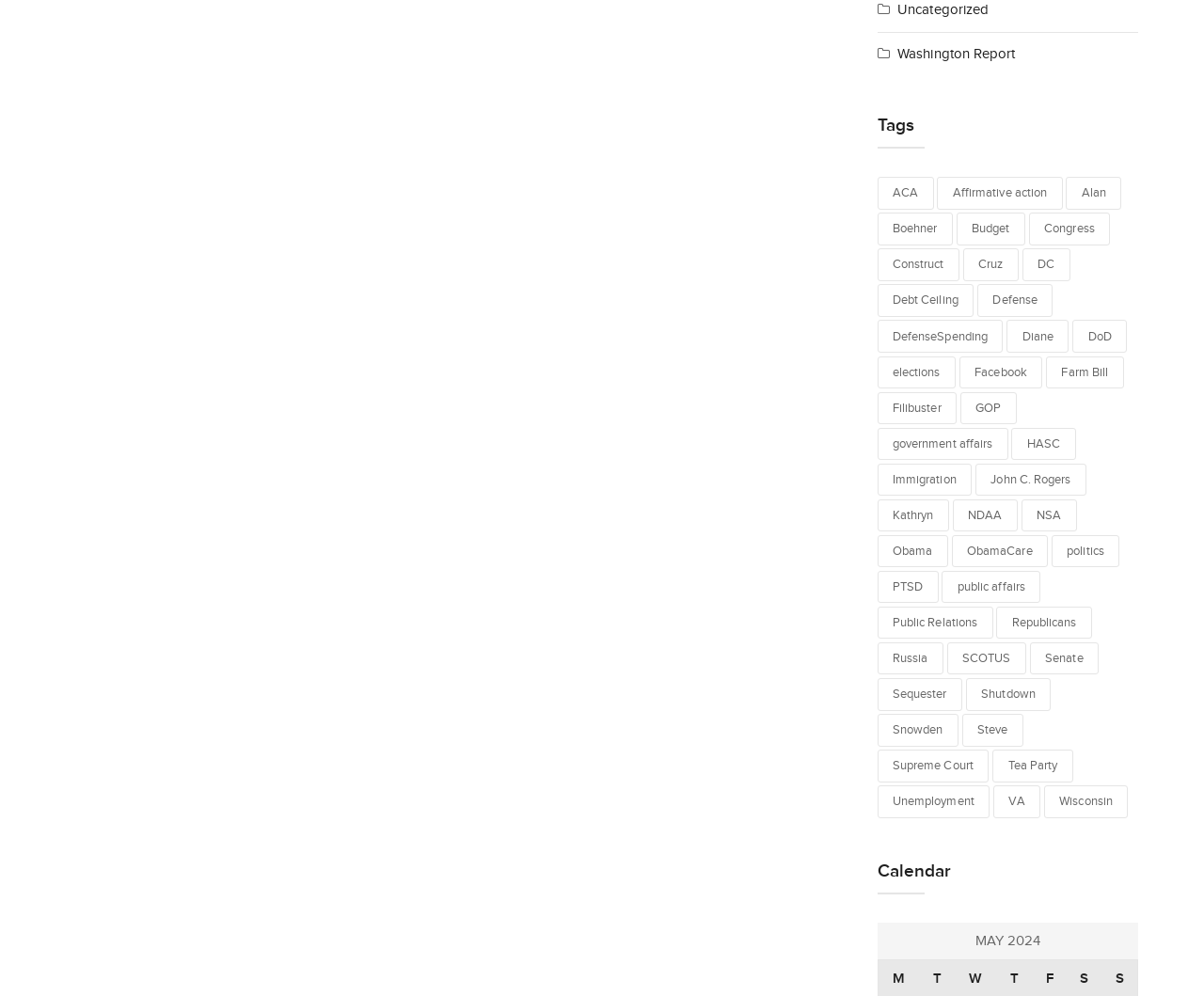Can you show the bounding box coordinates of the region to click on to complete the task described in the instruction: "Read about 'ObamaCare'"?

[0.79, 0.537, 0.87, 0.57]